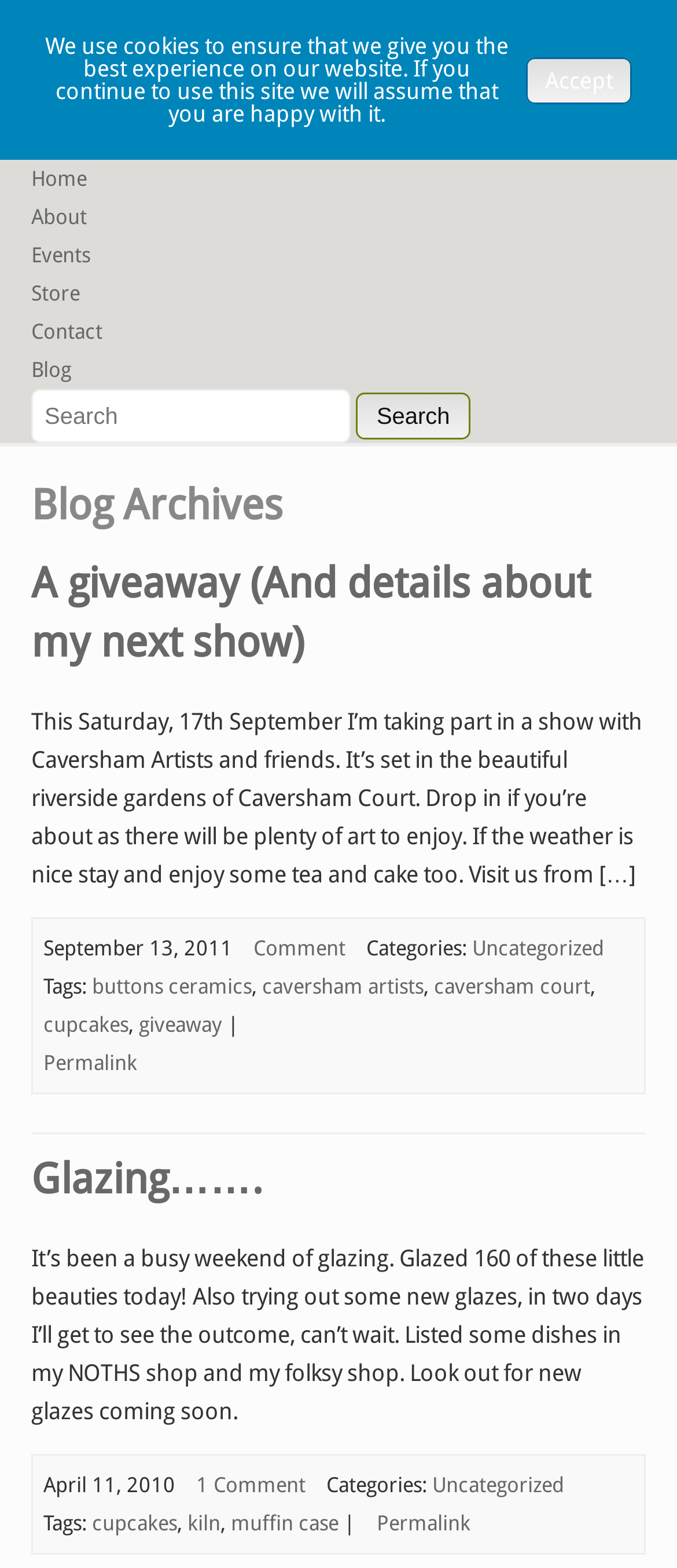Highlight the bounding box coordinates of the region I should click on to meet the following instruction: "view blog archives".

[0.046, 0.304, 0.954, 0.355]